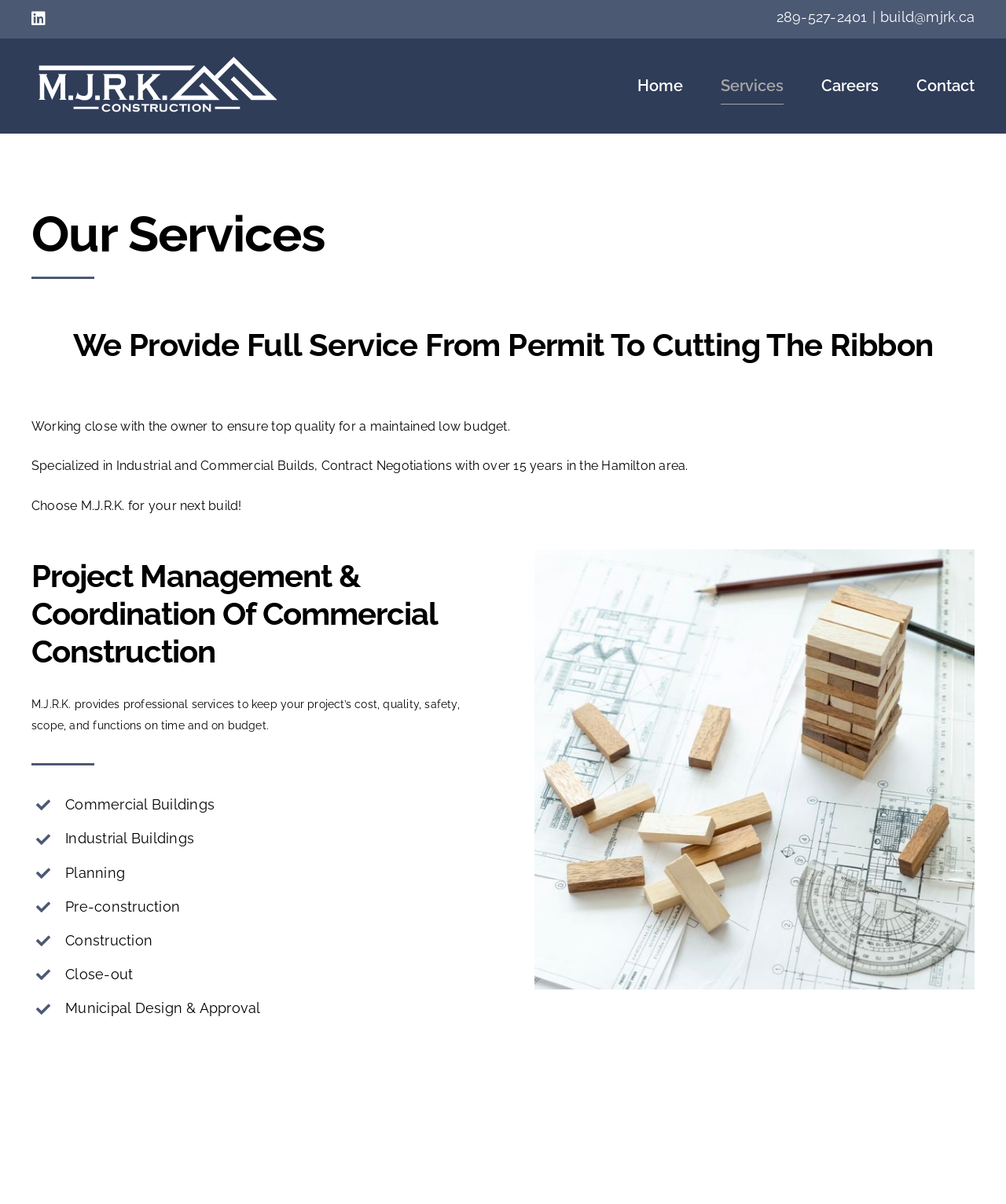Using the element description provided, determine the bounding box coordinates in the format (top-left x, top-left y, bottom-right x, bottom-right y). Ensure that all values are floating point numbers between 0 and 1. Element description: Go to Top

[0.904, 0.813, 0.941, 0.836]